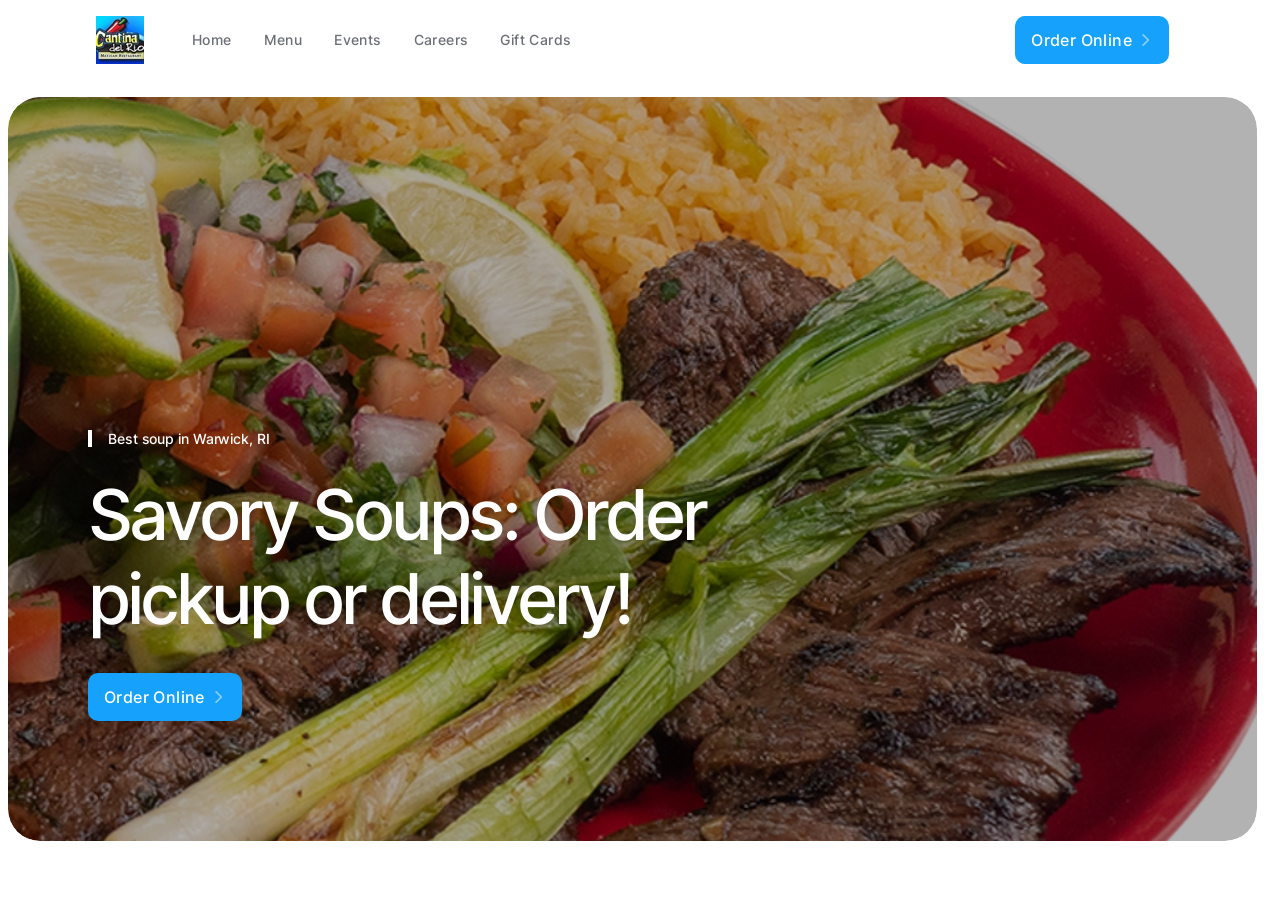Please identify the bounding box coordinates of the element that needs to be clicked to perform the following instruction: "order online".

[0.069, 0.739, 0.189, 0.791]